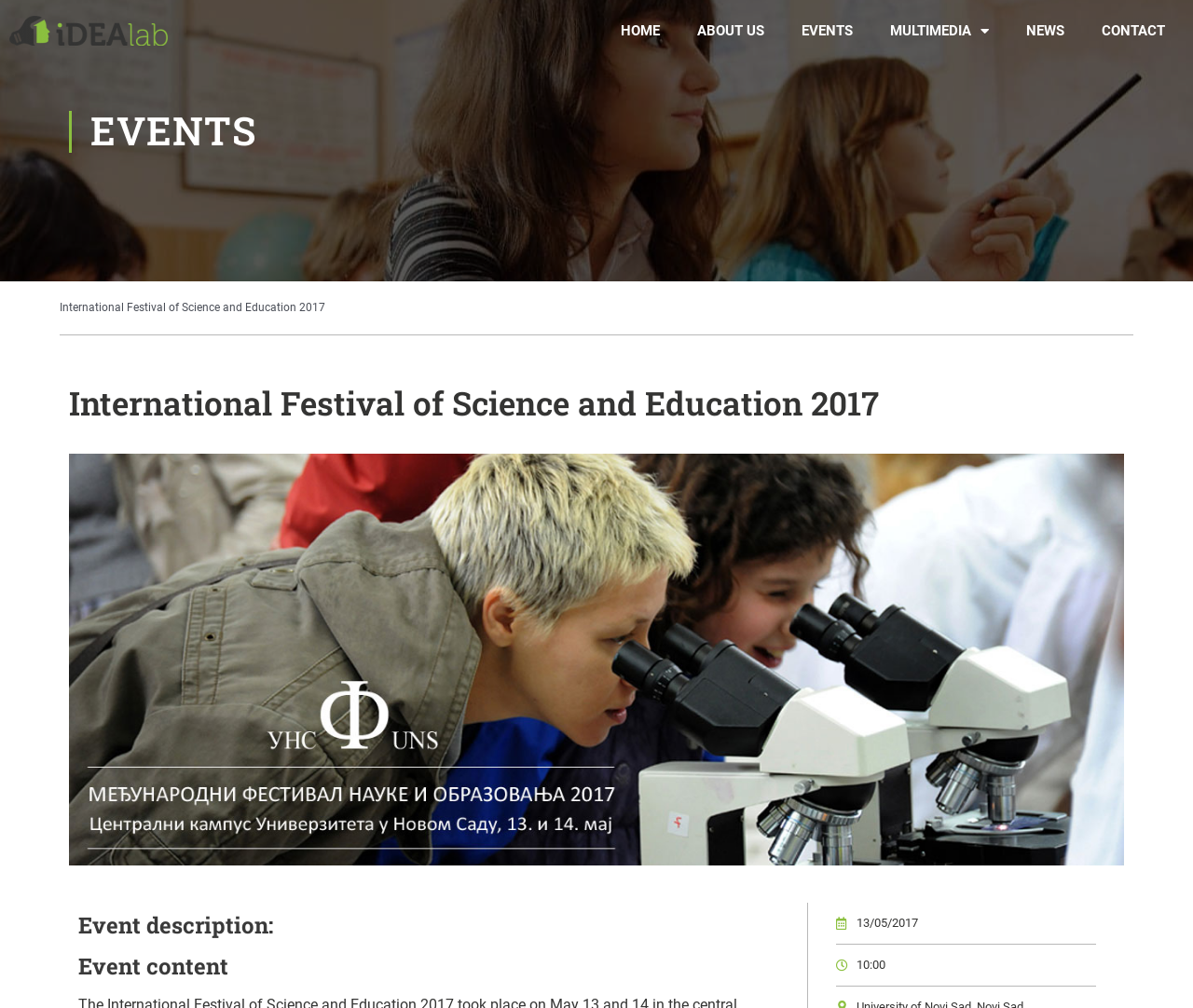Locate the headline of the webpage and generate its content.

International Festival of Science and Education 2017